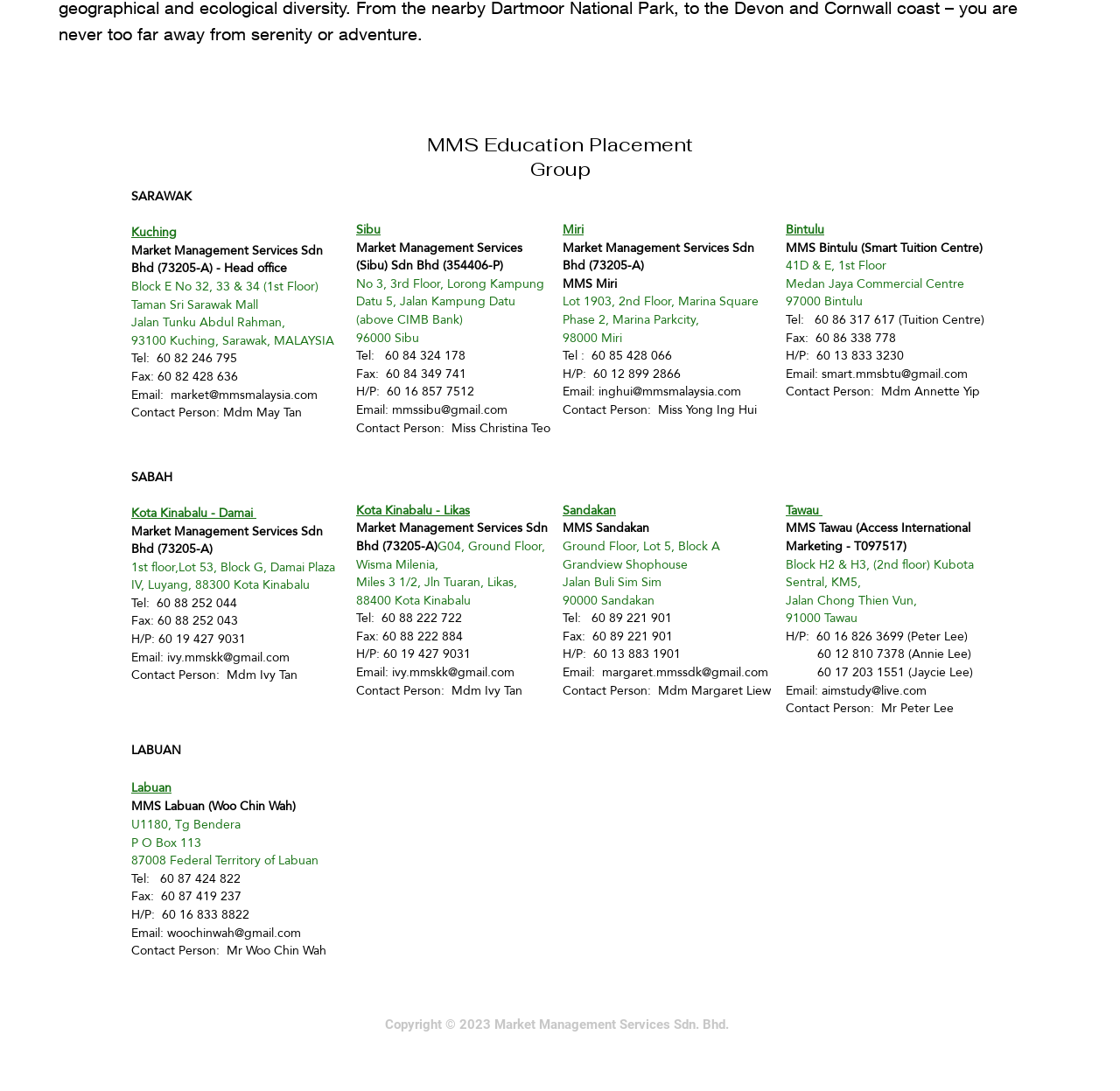What is the email address of the Miri office?
Please utilize the information in the image to give a detailed response to the question.

The email address of the Miri office is mentioned in the address section of the Miri office, which is located at Lot 1903, 2nd Floor, Marina Square Phase 2, Marina Parkcity, 98000 Miri.